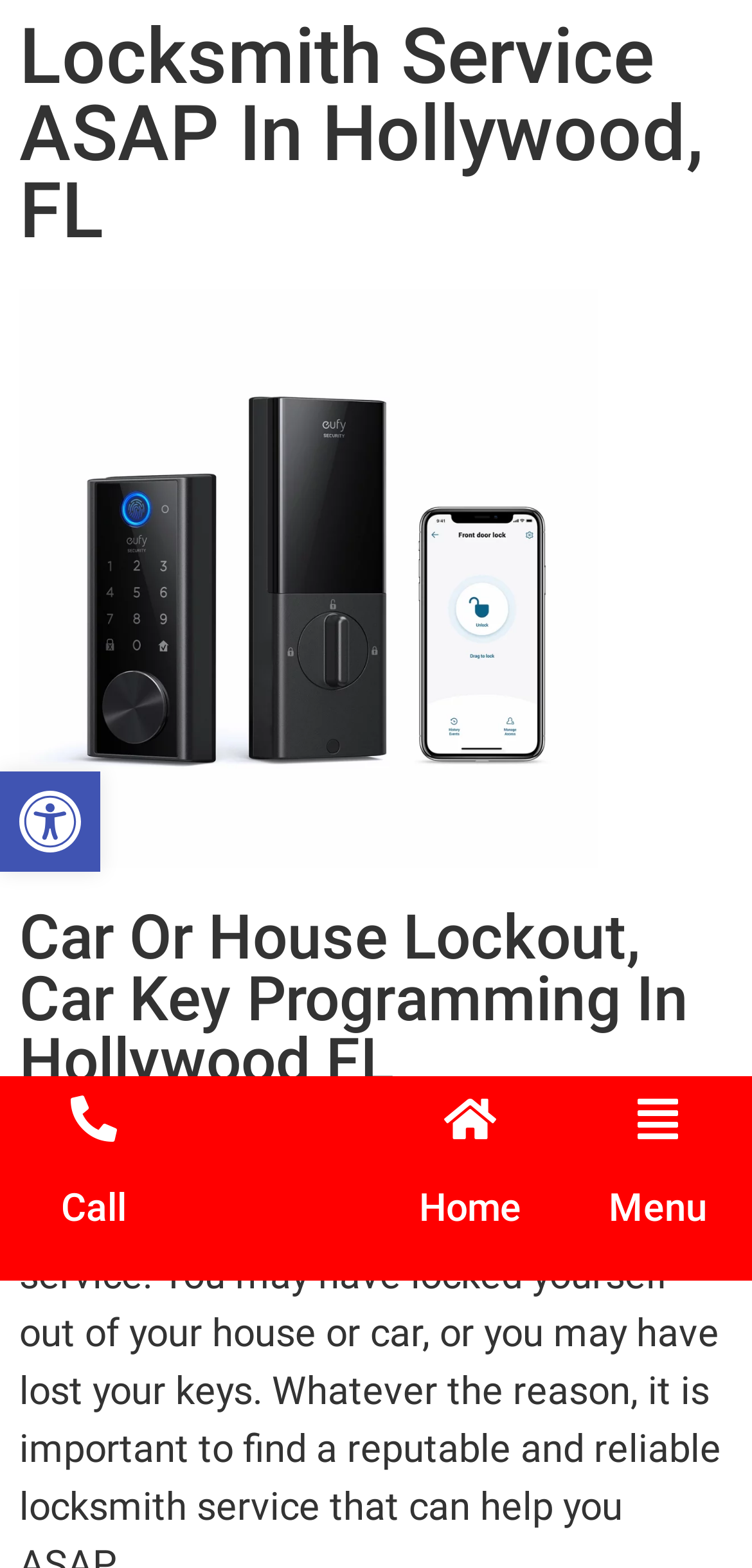Please answer the following query using a single word or phrase: 
What are the three main navigation links on the webpage?

Home, Call, Menu